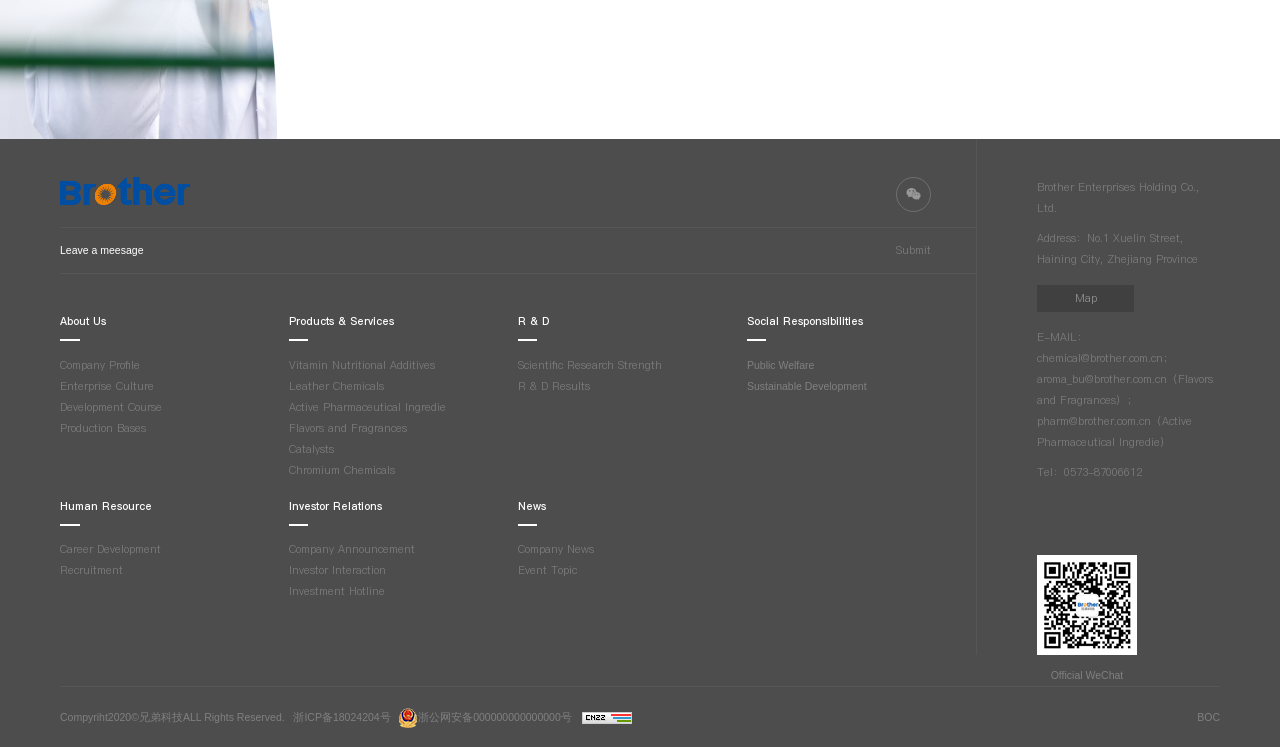Identify the coordinates of the bounding box for the element described below: "Company News". Return the coordinates as four float numbers between 0 and 1: [left, top, right, bottom].

[0.405, 0.722, 0.584, 0.75]